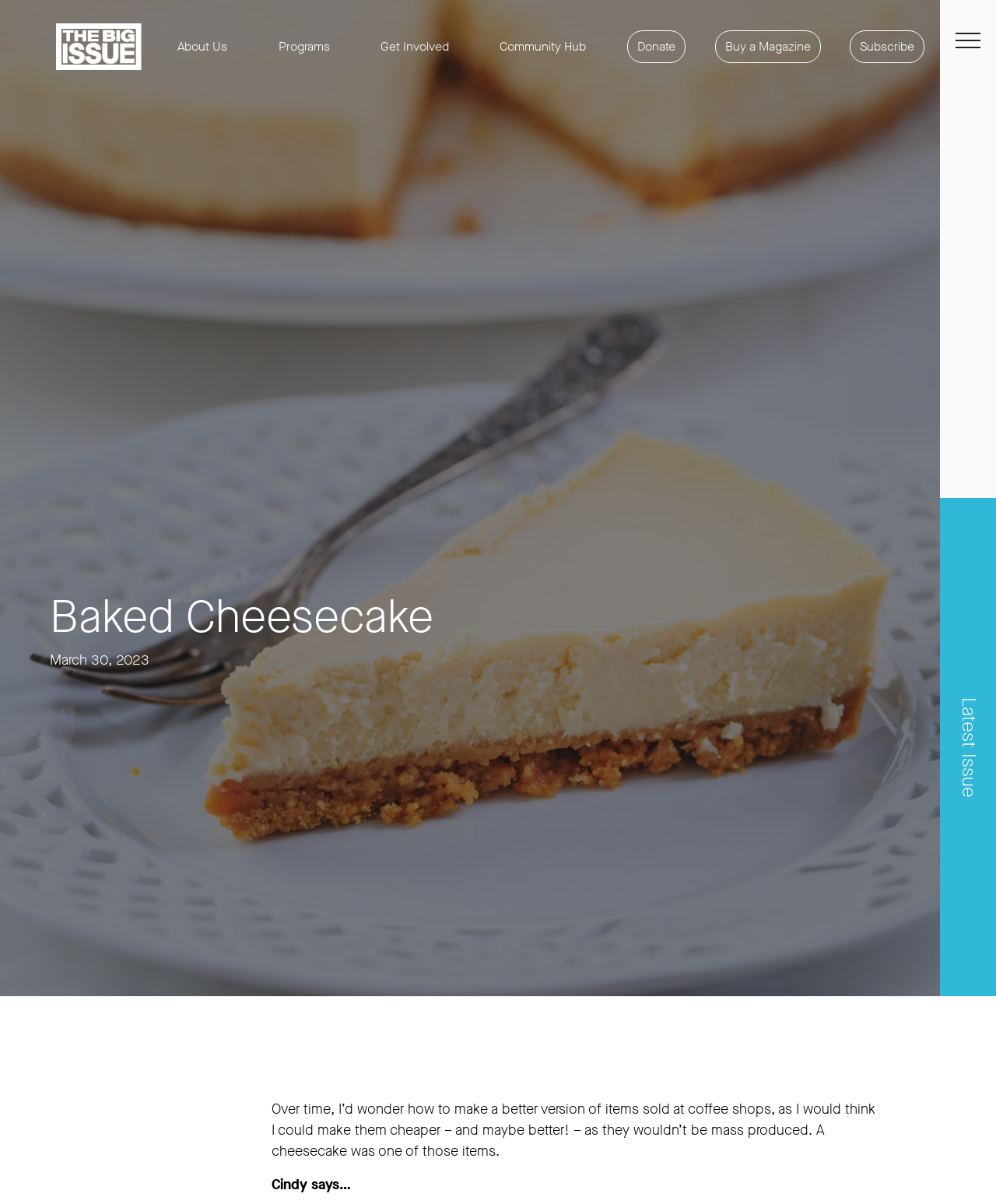Please respond to the question using a single word or phrase:
What is the date mentioned in the article?

March 30, 2023